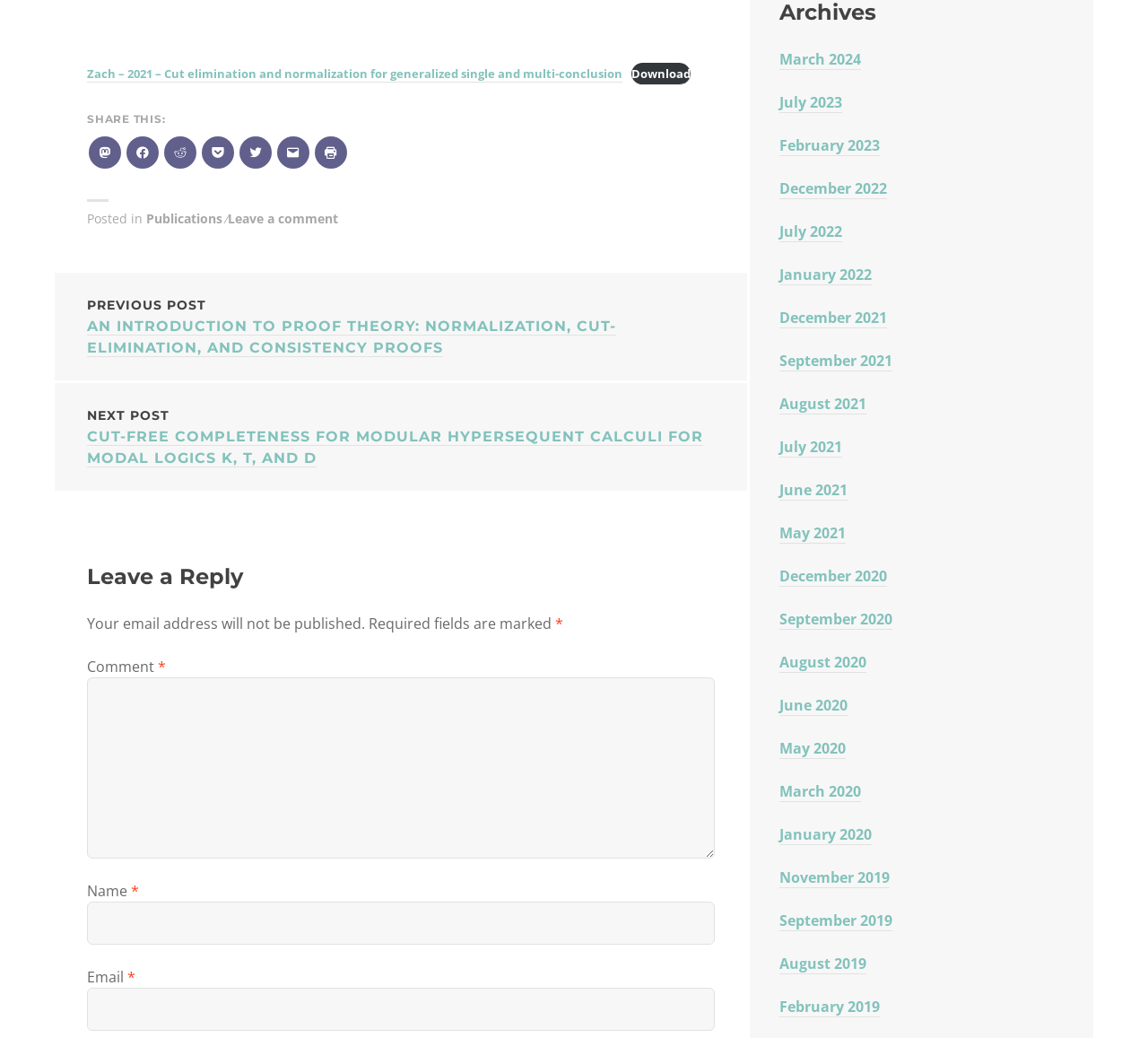Using the element description: "parent_node: Comment * name="comment"", determine the bounding box coordinates. The coordinates should be in the format [left, top, right, bottom], with values between 0 and 1.

[0.076, 0.653, 0.623, 0.827]